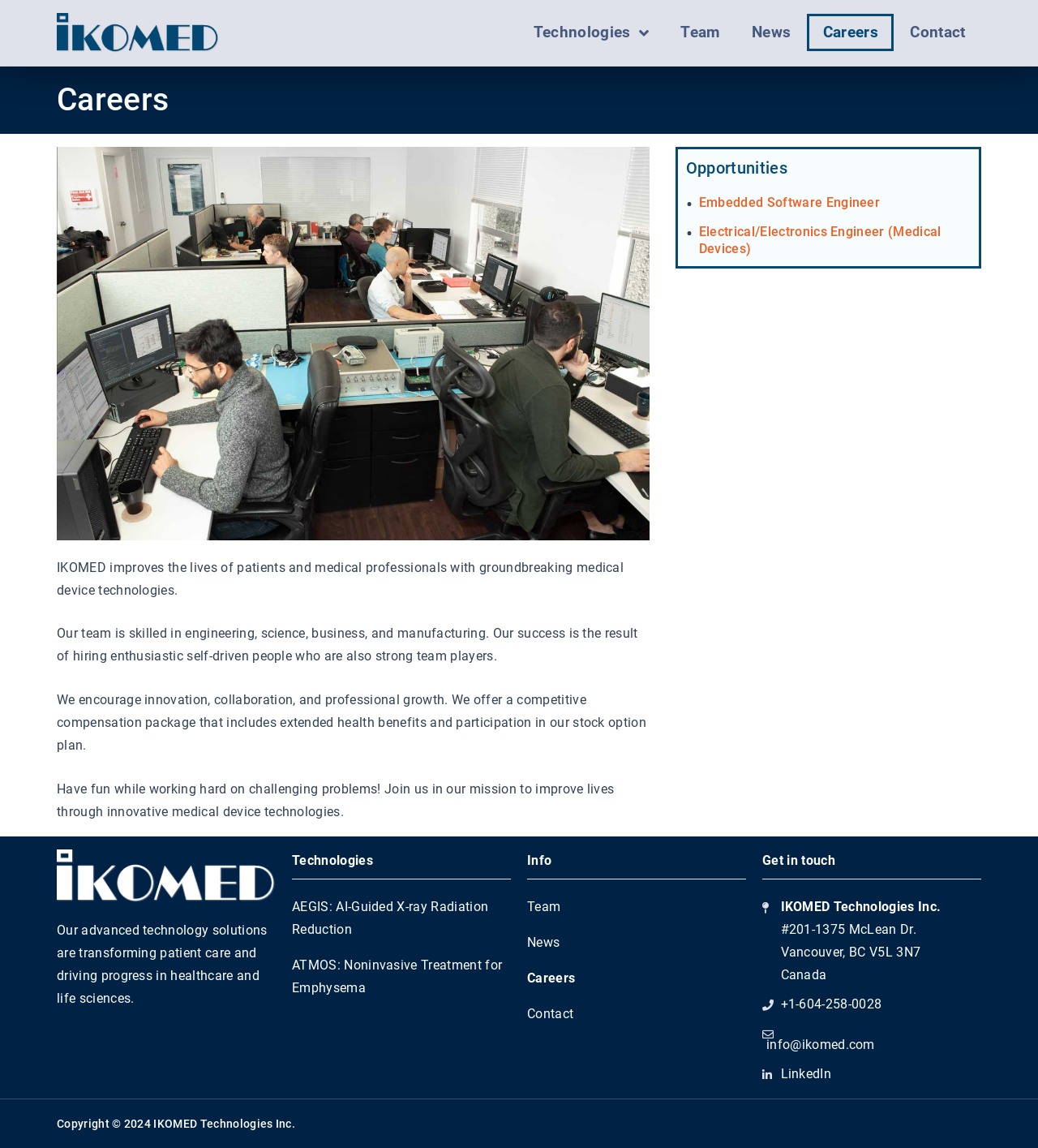Give a one-word or short phrase answer to the question: 
How many job opportunities are listed on the webpage?

2